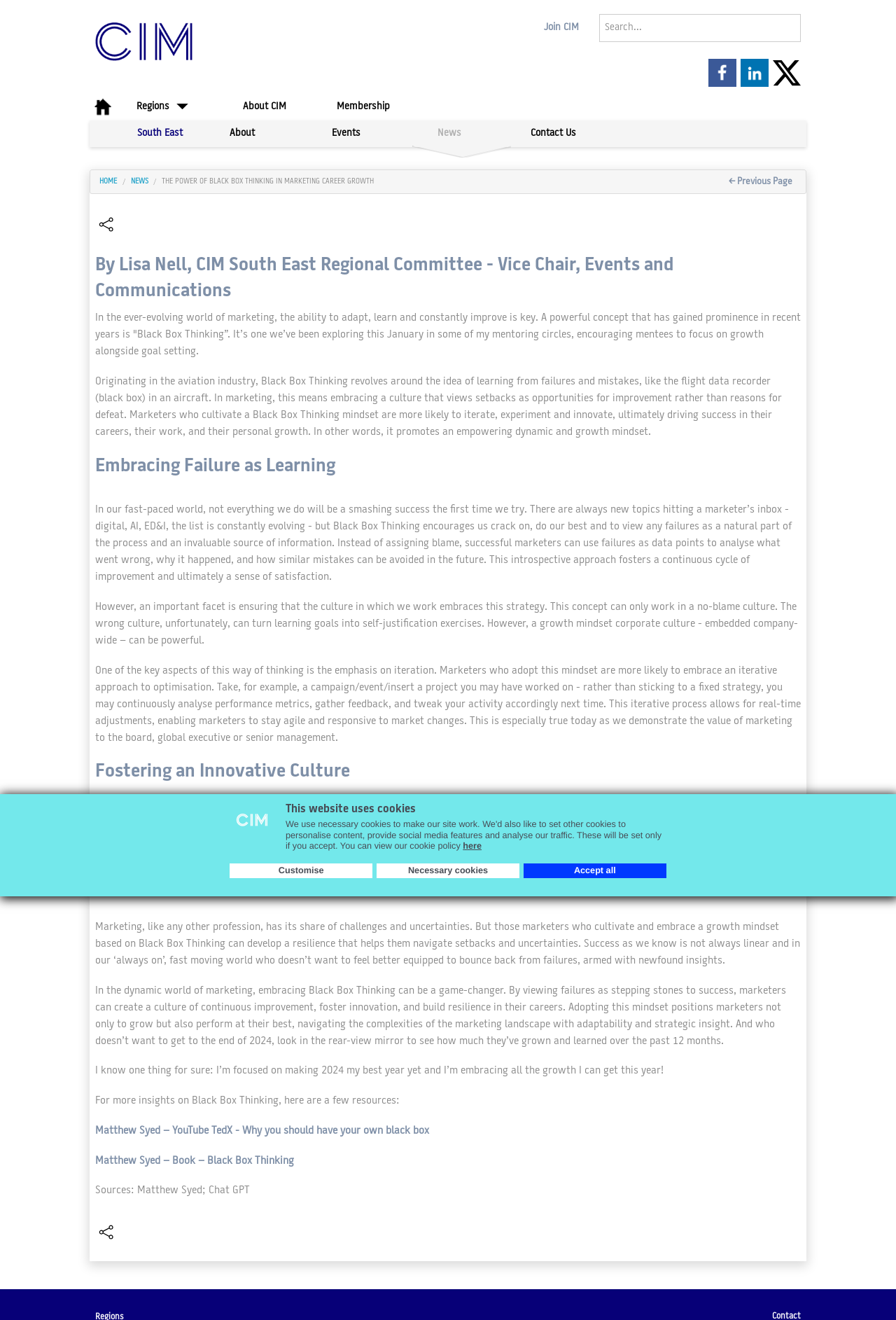Give a concise answer of one word or phrase to the question: 
What is the name of the book mentioned in the article?

Black Box Thinking